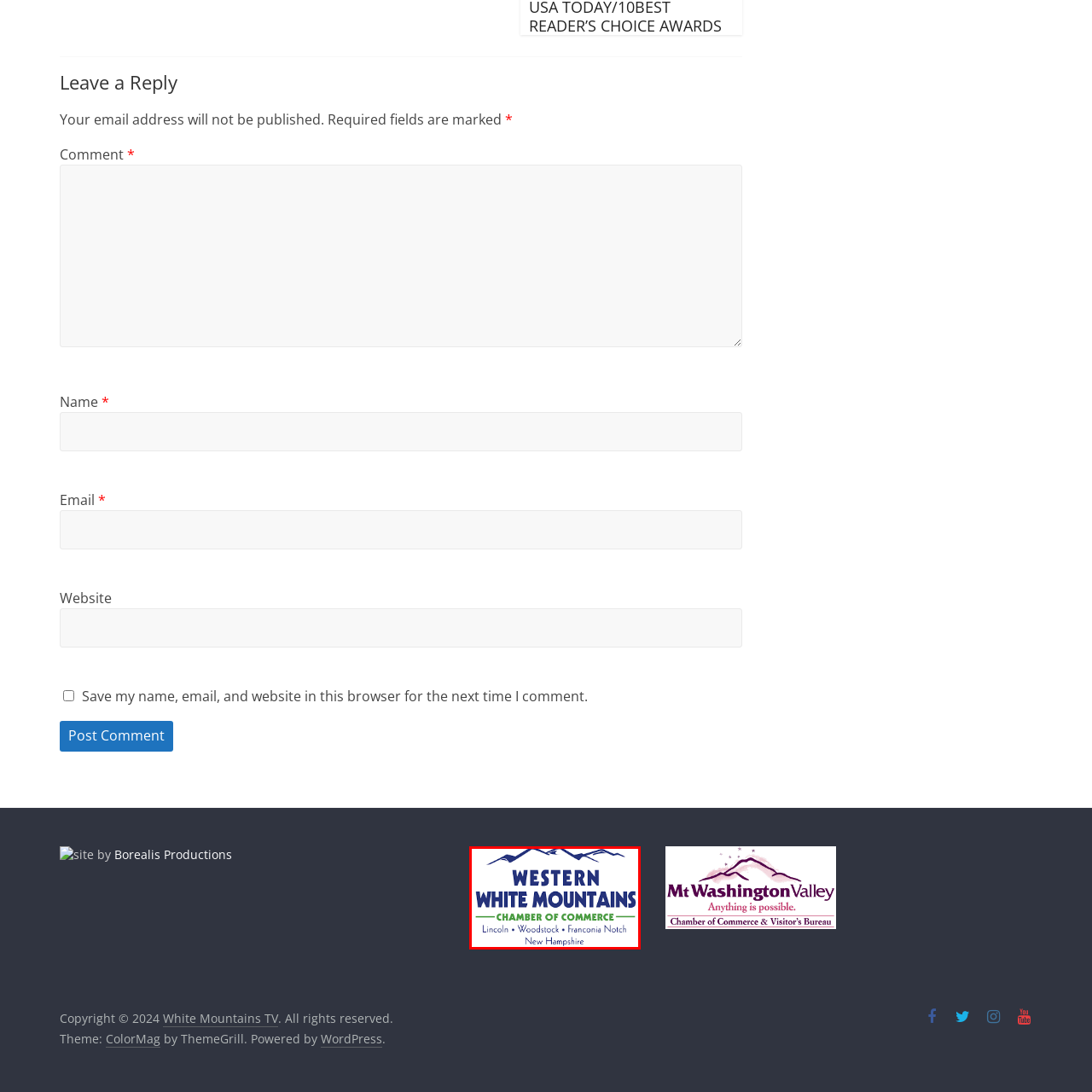Thoroughly describe the scene within the red-bordered area of the image.

The image prominently features the logo of the "Western White Mountains Chamber of Commerce." This logo is characterized by bold blue text that reads "WESTERN WHITE MOUNTAINS," with a stylized representation of mountains above the text. Below, the phrase "CHAMBER OF COMMERCE" is displayed in green, emphasizing the organization’s role in supporting local businesses and tourism in the area. Underneath this, the names of three locations—"Lincoln," "Woodstock," and "Franconia Notch"—are listed, highlighting key destinations within the western White Mountains region of New Hampshire. This logo symbolizes community and promotes the beauty and attractions of this picturesque area, encouraging visitors and residents alike to explore its offerings.